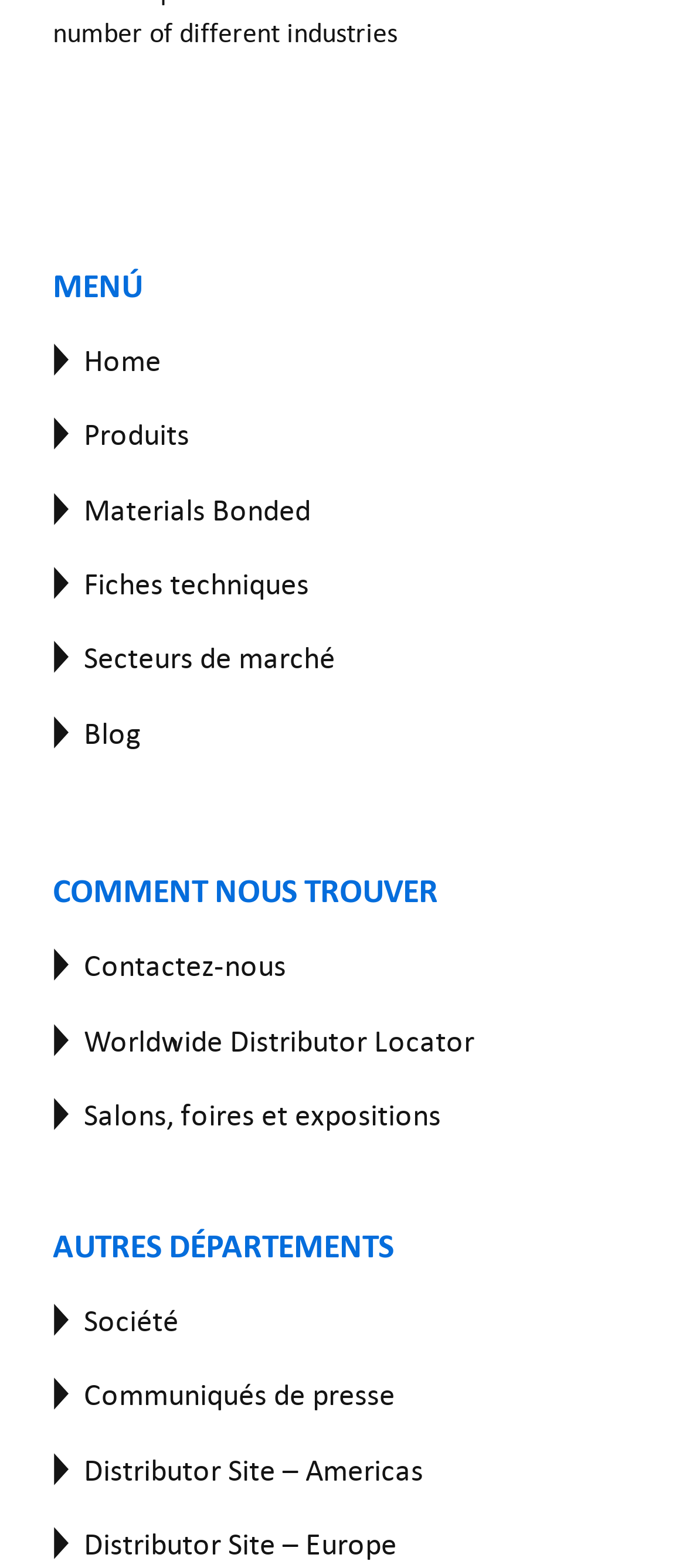Provide the bounding box coordinates of the HTML element described as: "Salons, foires et expositions". The bounding box coordinates should be four float numbers between 0 and 1, i.e., [left, top, right, bottom].

[0.123, 0.699, 0.643, 0.723]